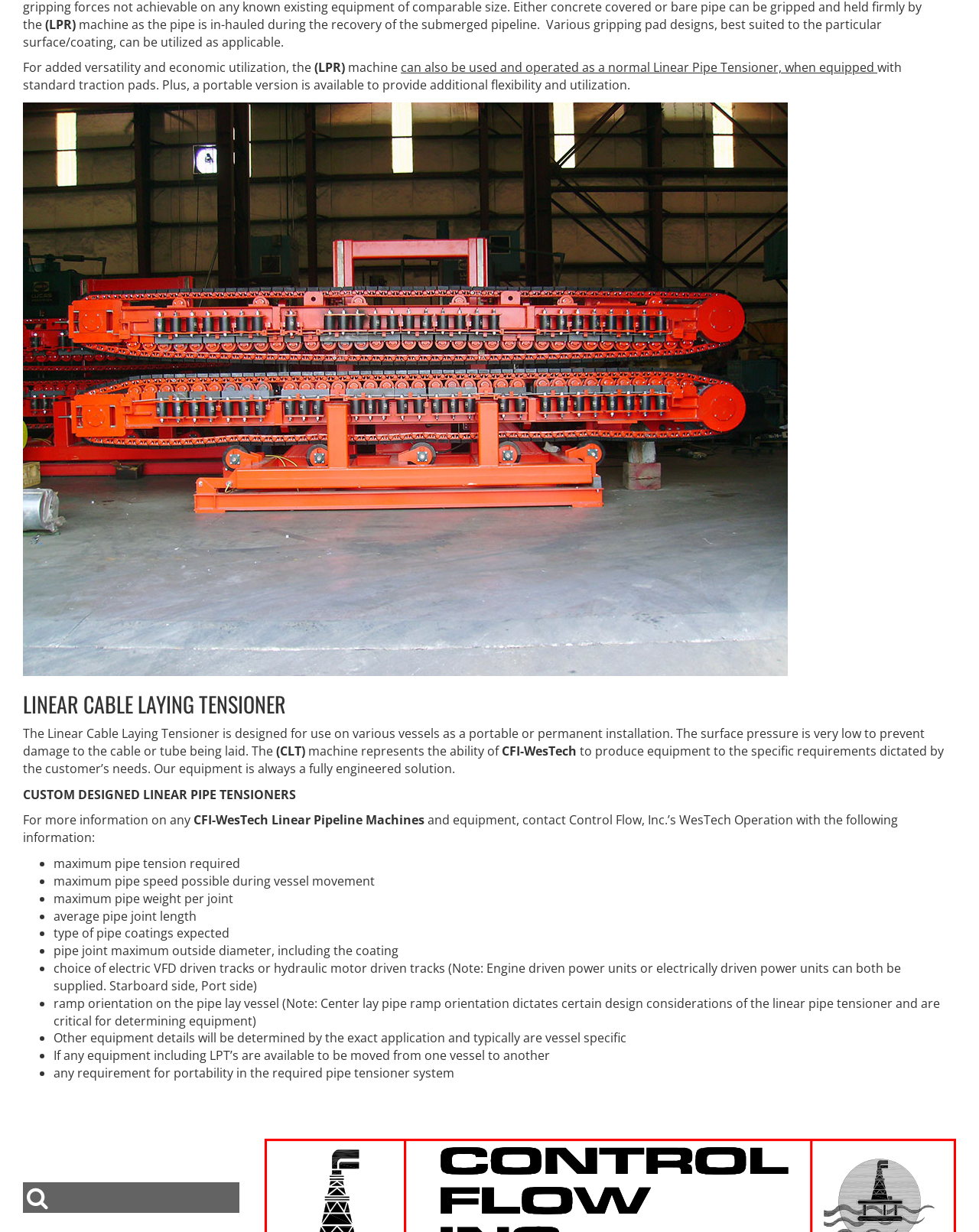Based on the provided description, "alt="Control Flow, Inc."", find the bounding box of the corresponding UI element in the screenshot.

[0.27, 0.977, 0.977, 0.991]